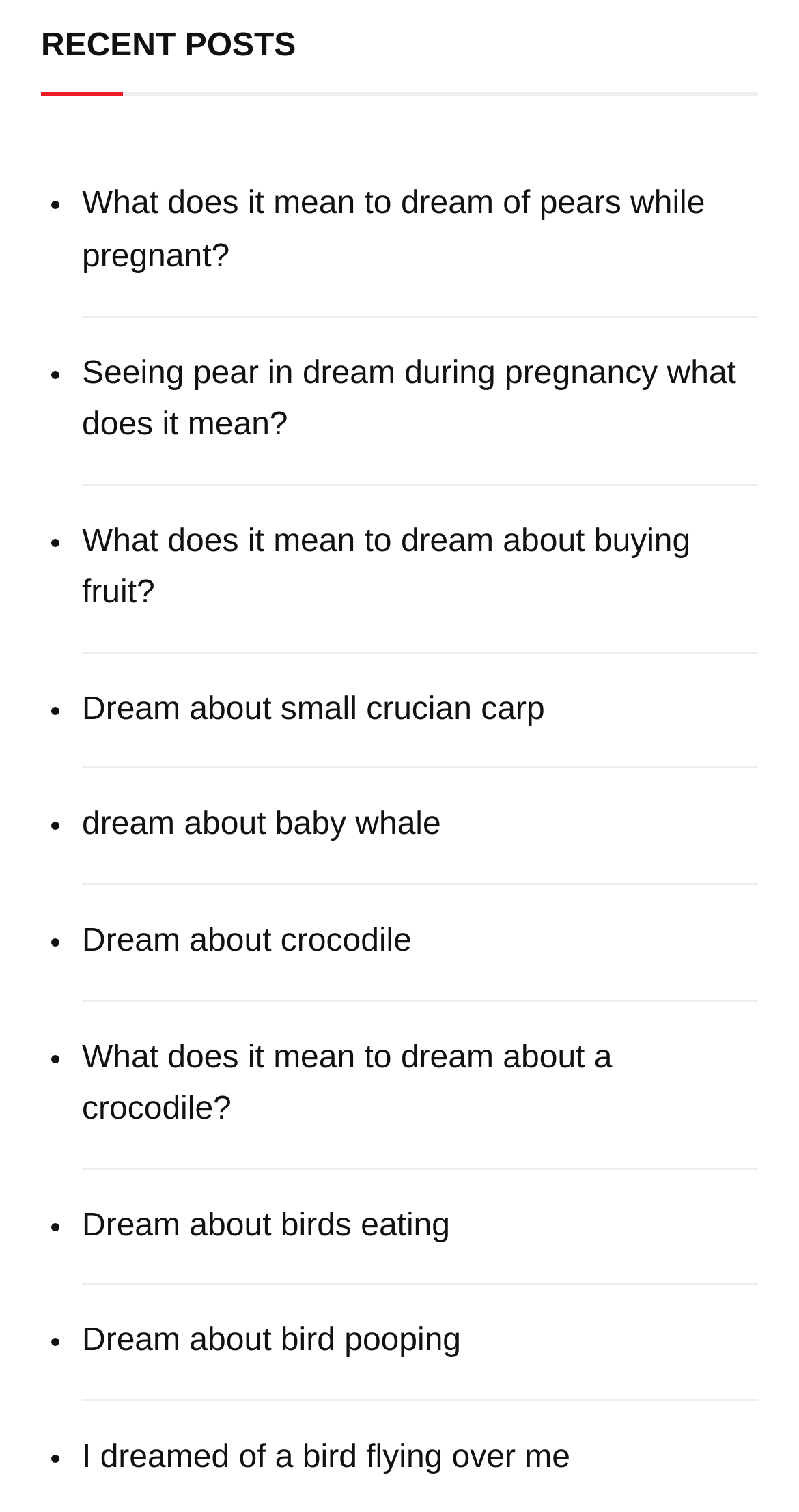Based on the image, provide a detailed response to the question:
Are the links in alphabetical order?

By looking at the link titles, we can see that they are not in alphabetical order. For example, 'Dream about baby whale' comes before 'Dream about bird pooping', which would not be the case if they were in alphabetical order.